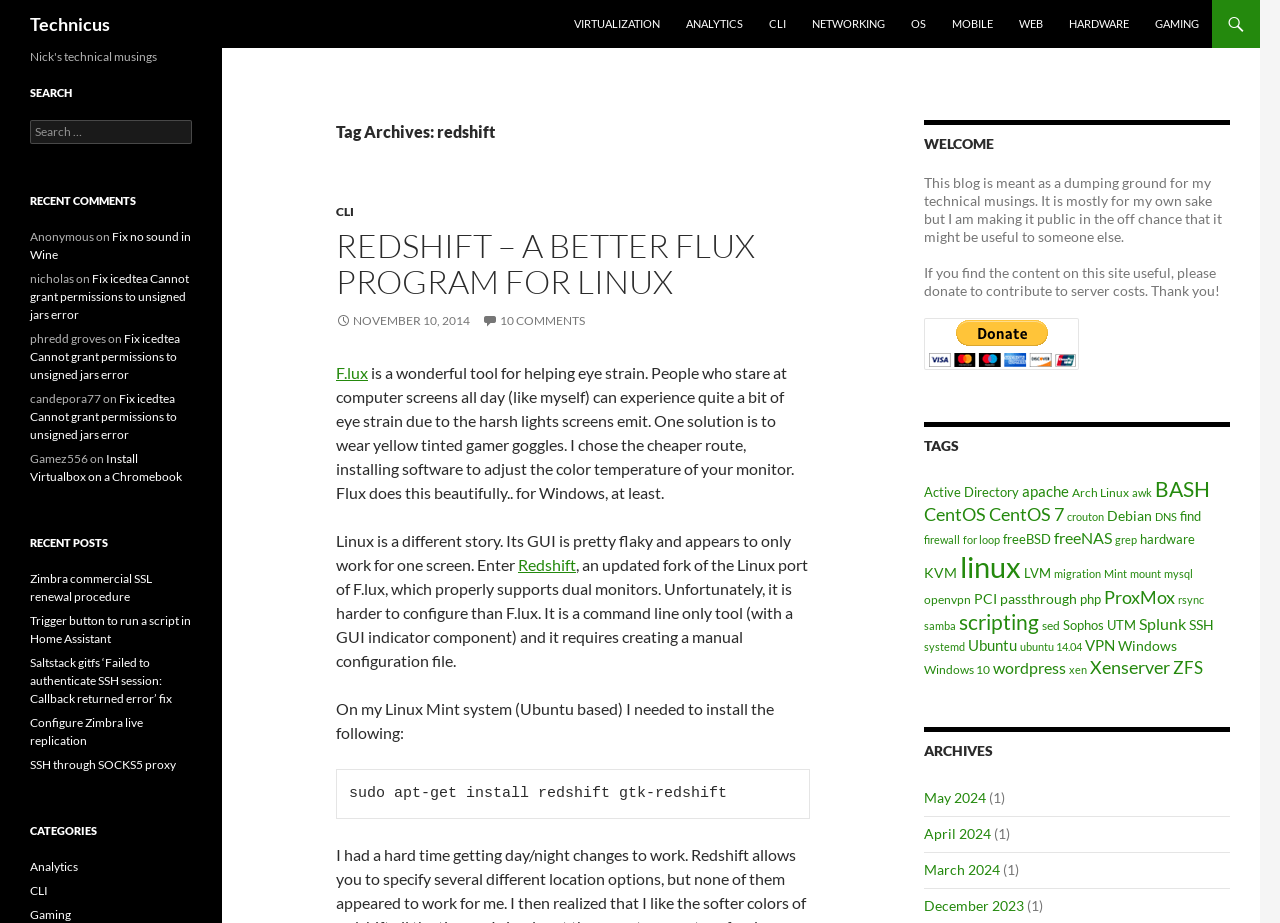Specify the bounding box coordinates of the element's region that should be clicked to achieve the following instruction: "Click on the 'About' link". The bounding box coordinates consist of four float numbers between 0 and 1, in the format [left, top, right, bottom].

None